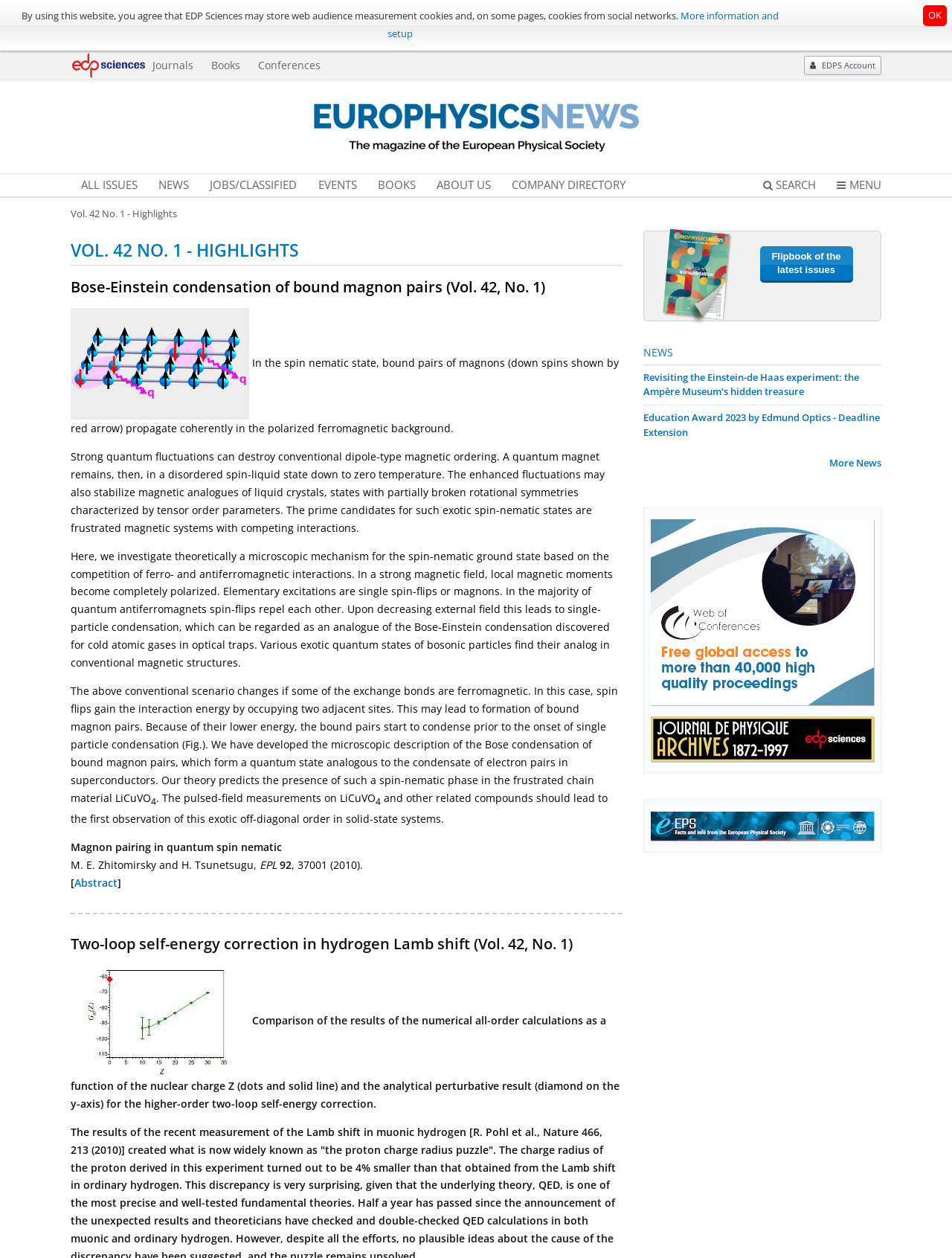Can you specify the bounding box coordinates of the area that needs to be clicked to fulfill the following instruction: "Click the EDP Sciences logo"?

[0.074, 0.045, 0.152, 0.057]